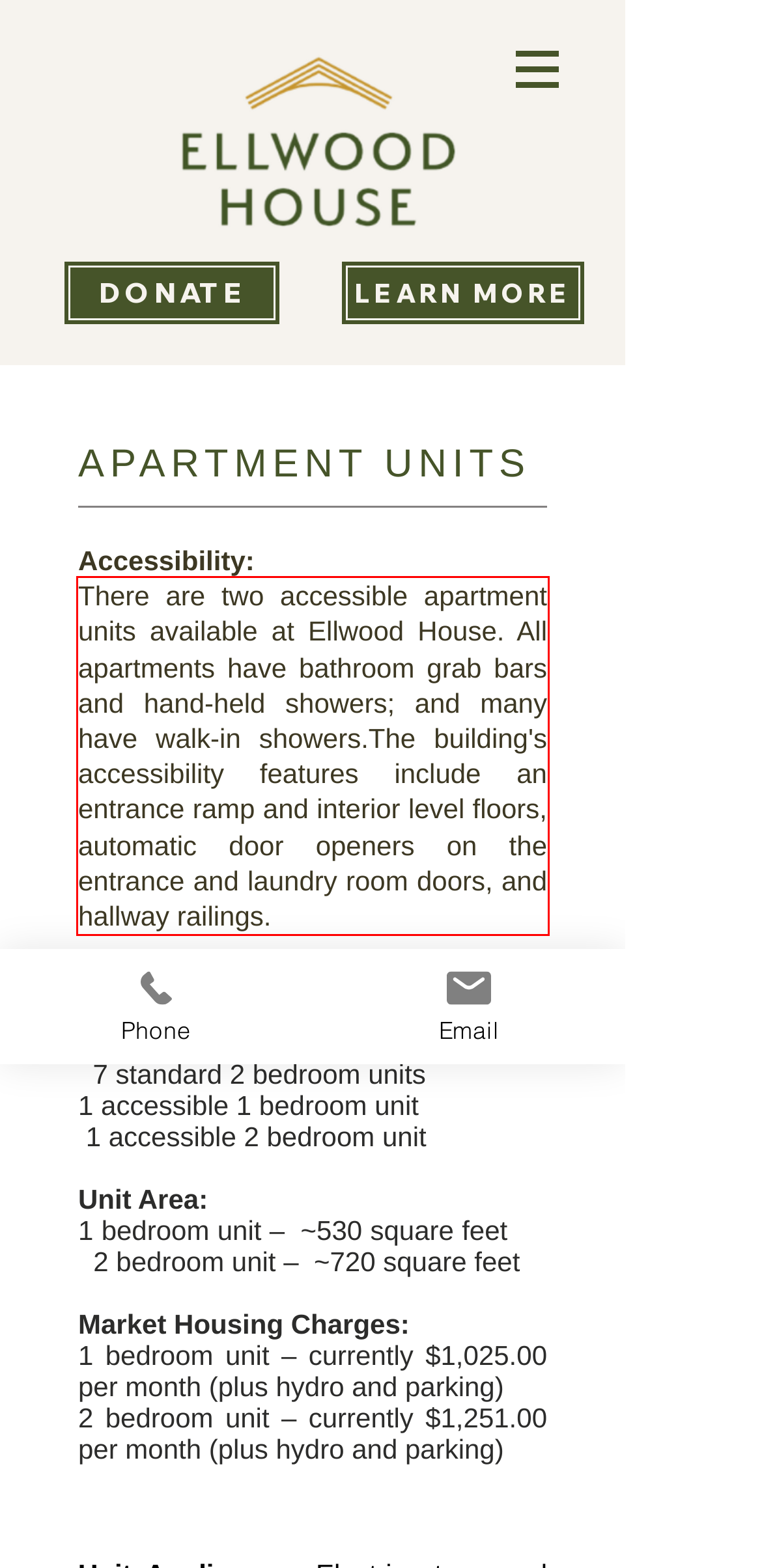From the screenshot of the webpage, locate the red bounding box and extract the text contained within that area.

There are two accessible apartment units available at Ellwood House. All apartments have bathroom grab bars and hand-held showers; and many have walk-in showers.The building's accessibility features include an entrance ramp and interior level floors, automatic door openers on the entrance and laundry room doors, and hallway railings.